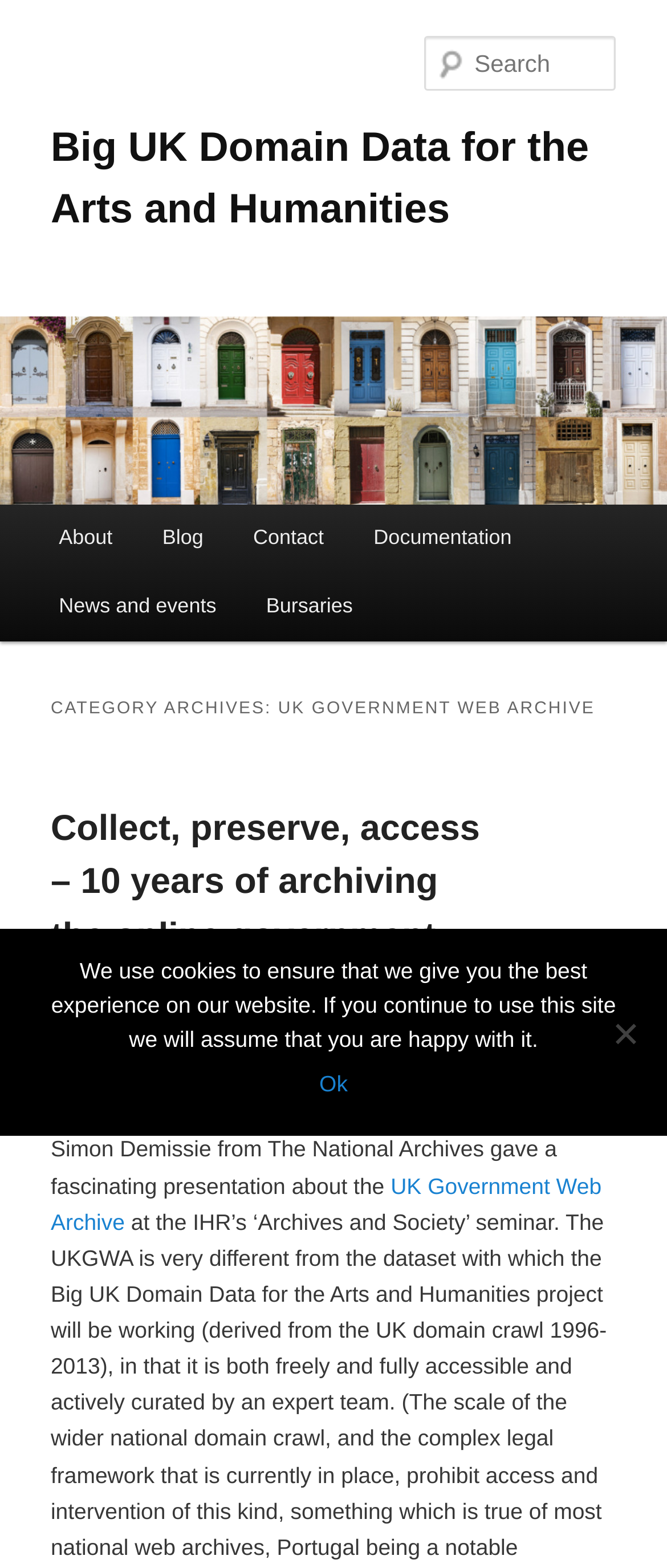Based on the image, please elaborate on the answer to the following question:
Who wrote the blog post 'Collect, preserve, access – 10 years of archiving the online government record'?

I found this answer by reading the text 'Posted on February 7, 2014 by Jane Winters' which indicates that Jane Winters is the author of the blog post.